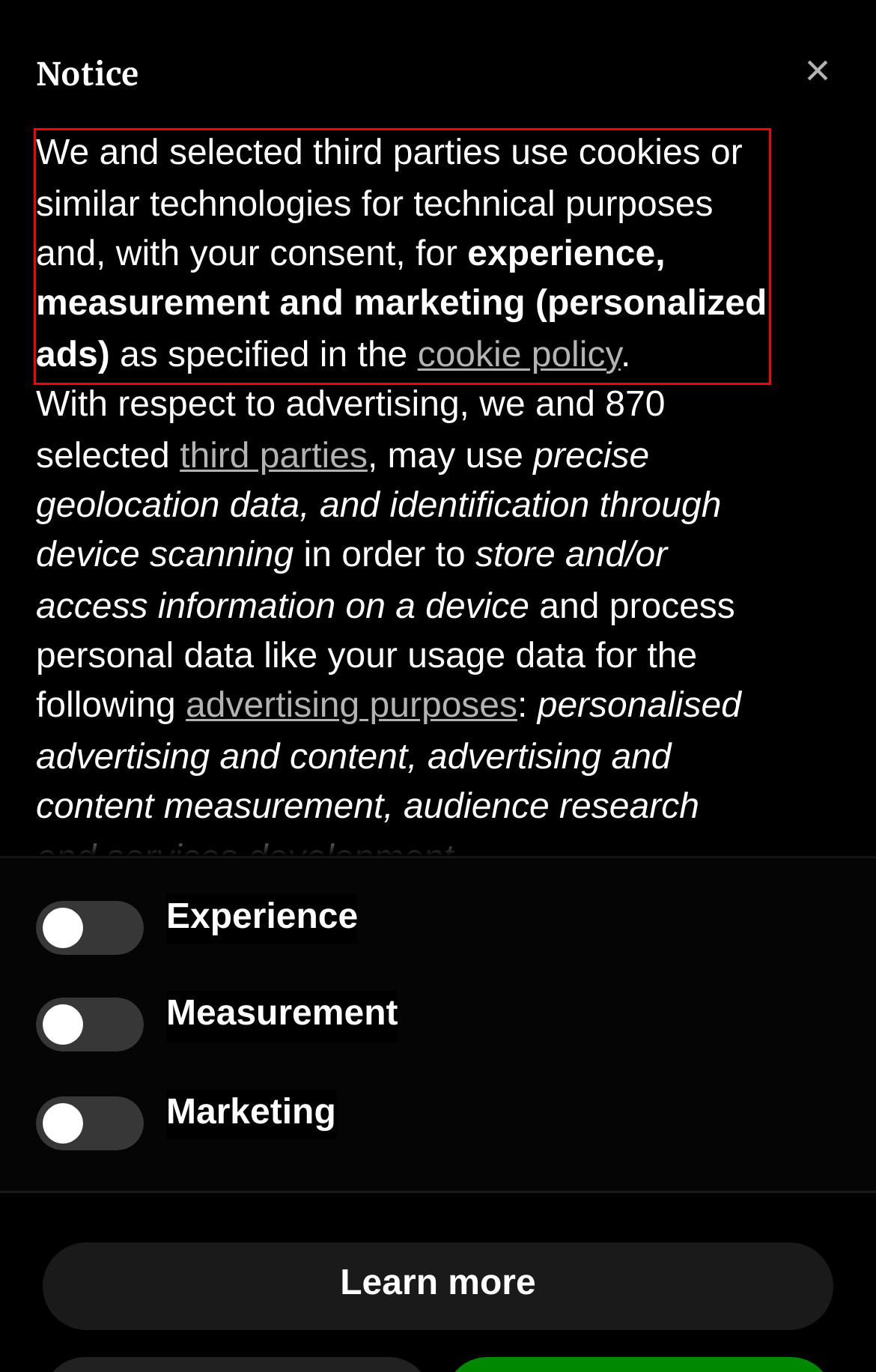Please analyze the screenshot of a webpage and extract the text content within the red bounding box using OCR.

We and selected third parties use cookies or similar technologies for technical purposes and, with your consent, for experience, measurement and marketing (personalized ads) as specified in the cookie policy.